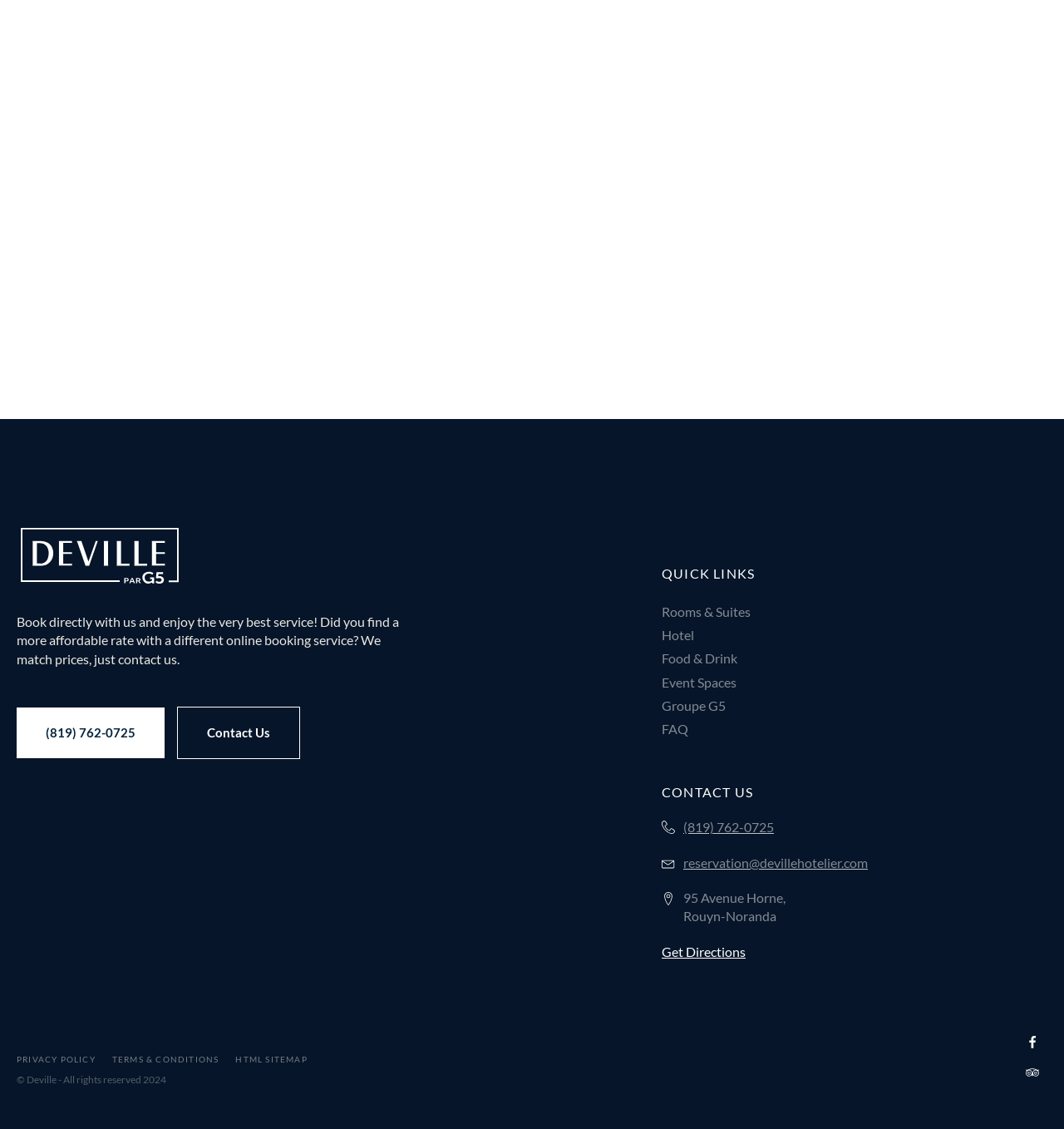What is the hotel's email address?
Carefully analyze the image and provide a detailed answer to the question.

I found the email address by looking at the link with the text 'reservation@devillehotelier.com' which is located in the contact information section of the webpage.